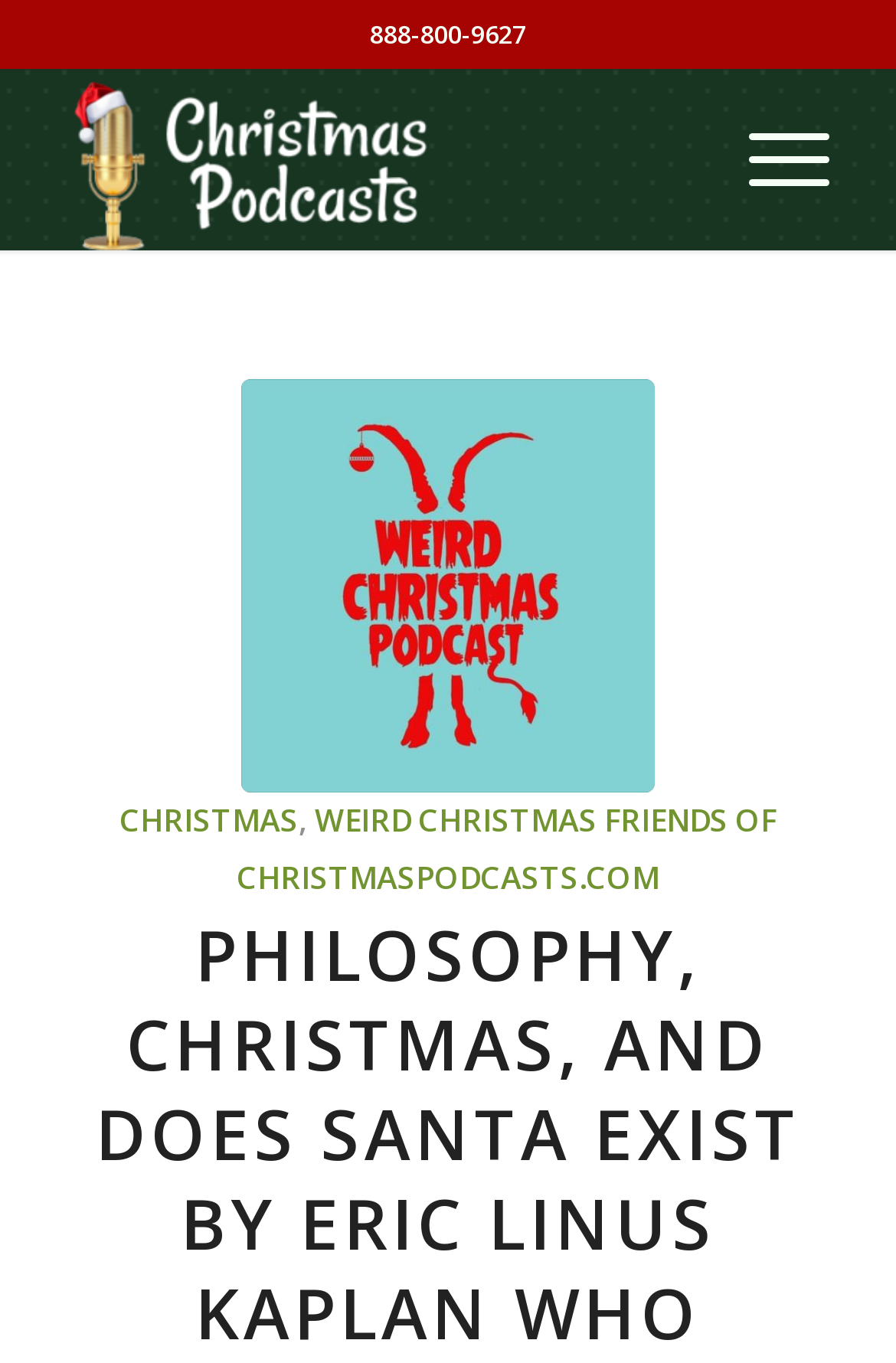Based on the image, please elaborate on the answer to the following question:
What is the name of the image associated with the 'Weird Christmas' link?

I looked at the image element associated with the 'Weird Christmas' link, which has the same text 'Weird Christmas' at coordinates [0.269, 0.278, 0.731, 0.582].